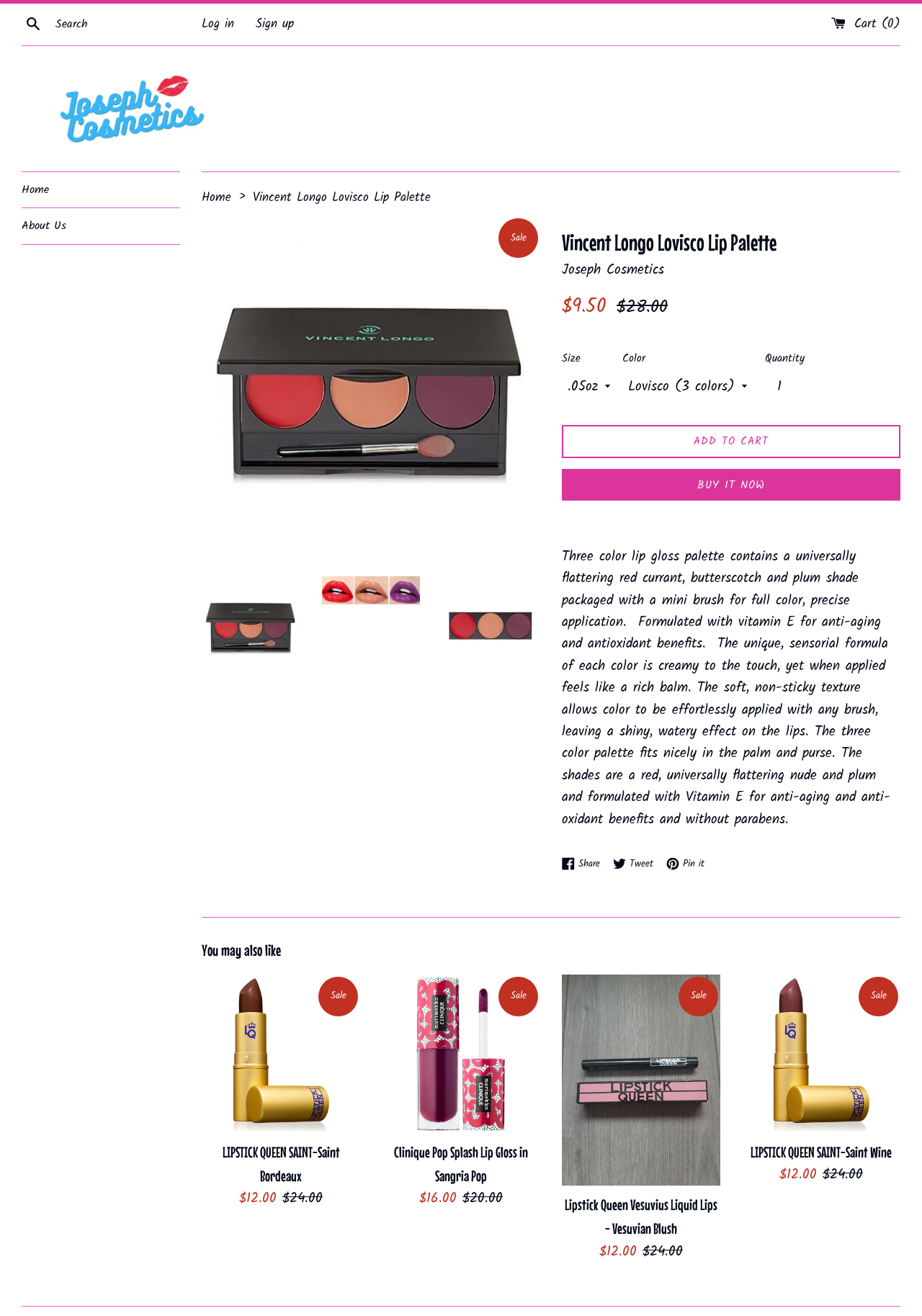Please find the bounding box for the following UI element description. Provide the coordinates in (top-left x, top-left y, bottom-right x, bottom-right y) format, with values between 0 and 1: LIPSTICK QUEEN SAINT-Saint Bordeaux

[0.241, 0.868, 0.368, 0.9]